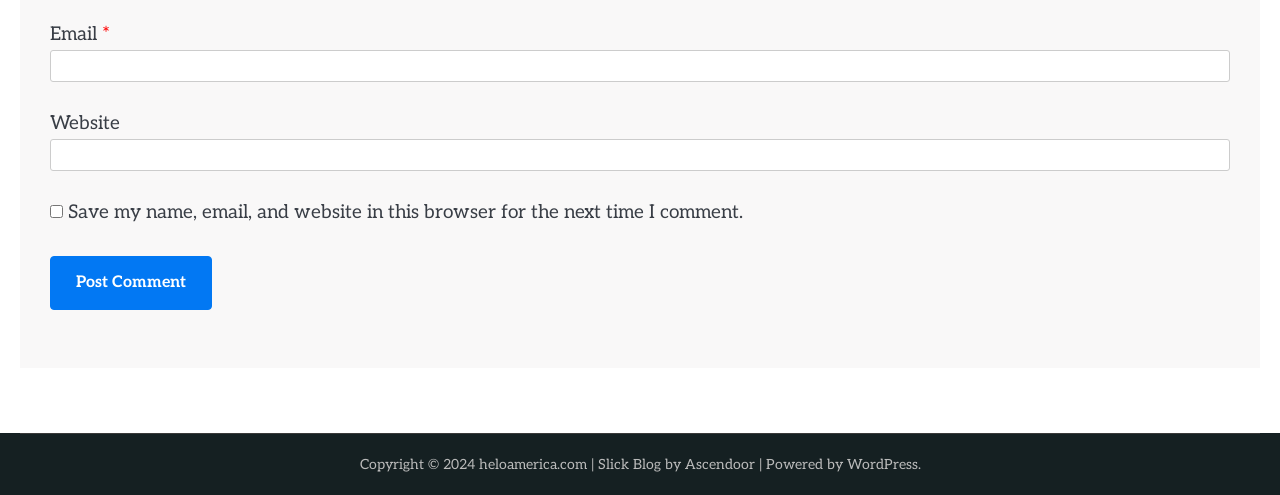Find the bounding box coordinates for the UI element that matches this description: "parent_node: Email * aria-describedby="email-notes" name="email"".

[0.039, 0.101, 0.961, 0.165]